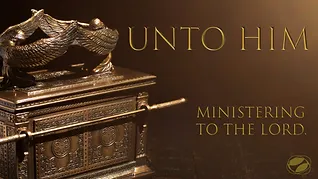Illustrate the image with a detailed and descriptive caption.

The image features a beautifully crafted depiction of the Ark of the Covenant, showcasing intricate details along its ornate surface. Atop the ark, two cherubim with outstretched wings symbolize reverence and divine presence. The background is elegantly illuminated, highlighting the text "UNTO HIM," which conveys a deep spiritual significance. Below, the phrase "MINISTERING TO THE LORD" reinforces a theme of dedicated service and devotion. This imagery evokes a sense of worship and connection, drawing the viewer into a contemplative reflection on their faith and relationship with the divine.